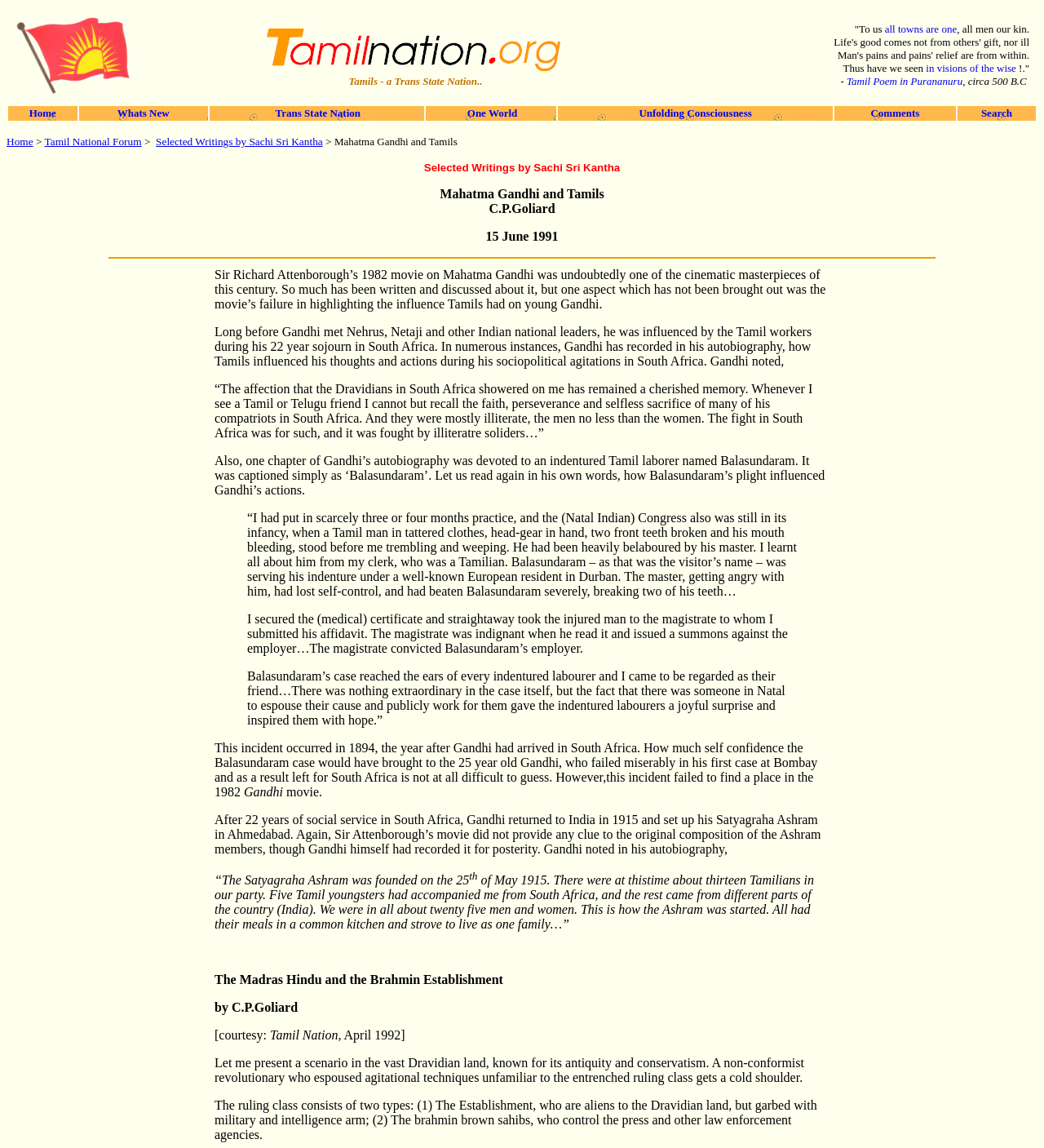Highlight the bounding box coordinates of the element that should be clicked to carry out the following instruction: "Go to the 'Tamil National Forum'". The coordinates must be given as four float numbers ranging from 0 to 1, i.e., [left, top, right, bottom].

[0.043, 0.118, 0.136, 0.129]